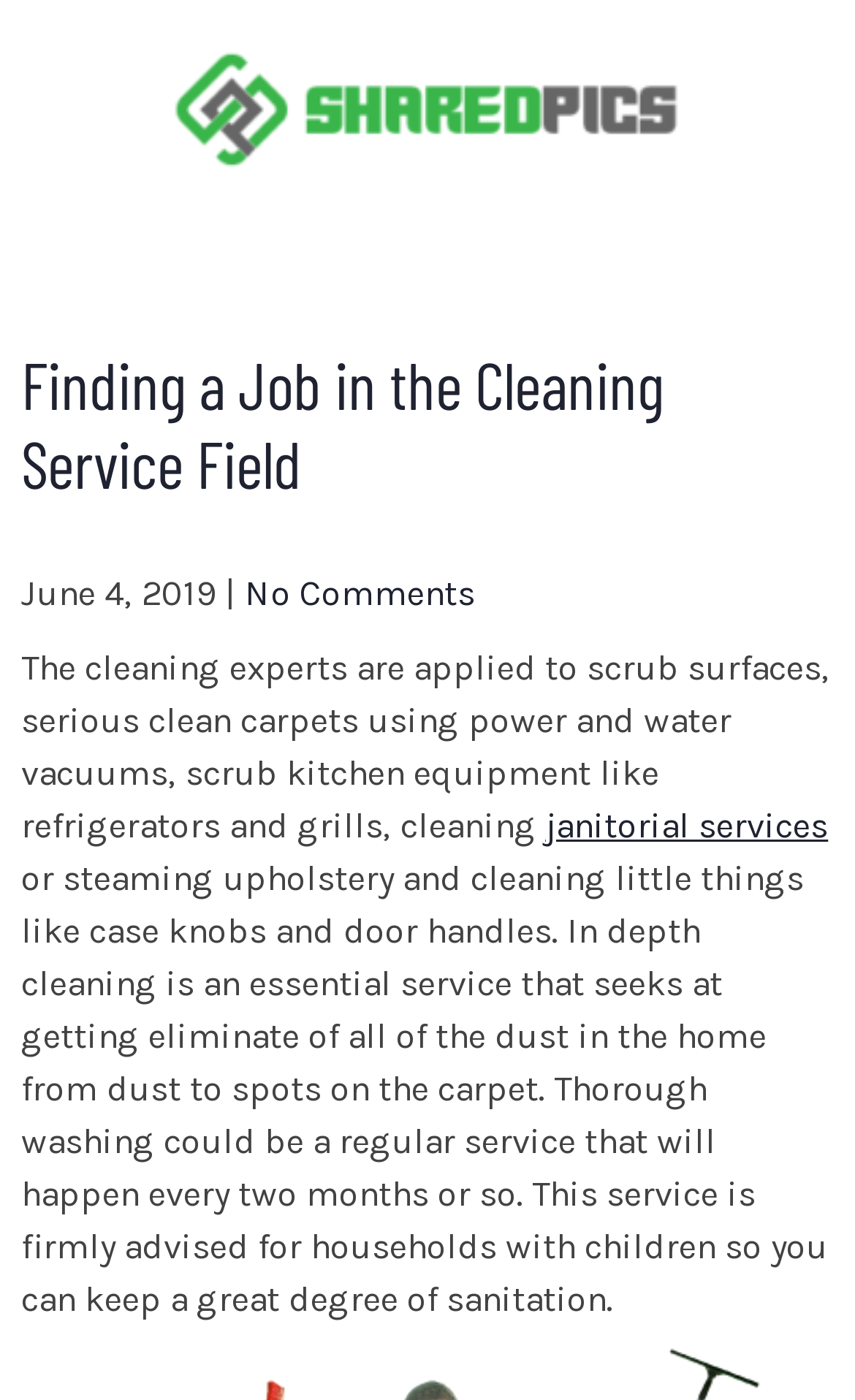Predict the bounding box of the UI element based on the description: "alt="Shared Pics"". The coordinates should be four float numbers between 0 and 1, formatted as [left, top, right, bottom].

[0.192, 0.102, 0.808, 0.132]